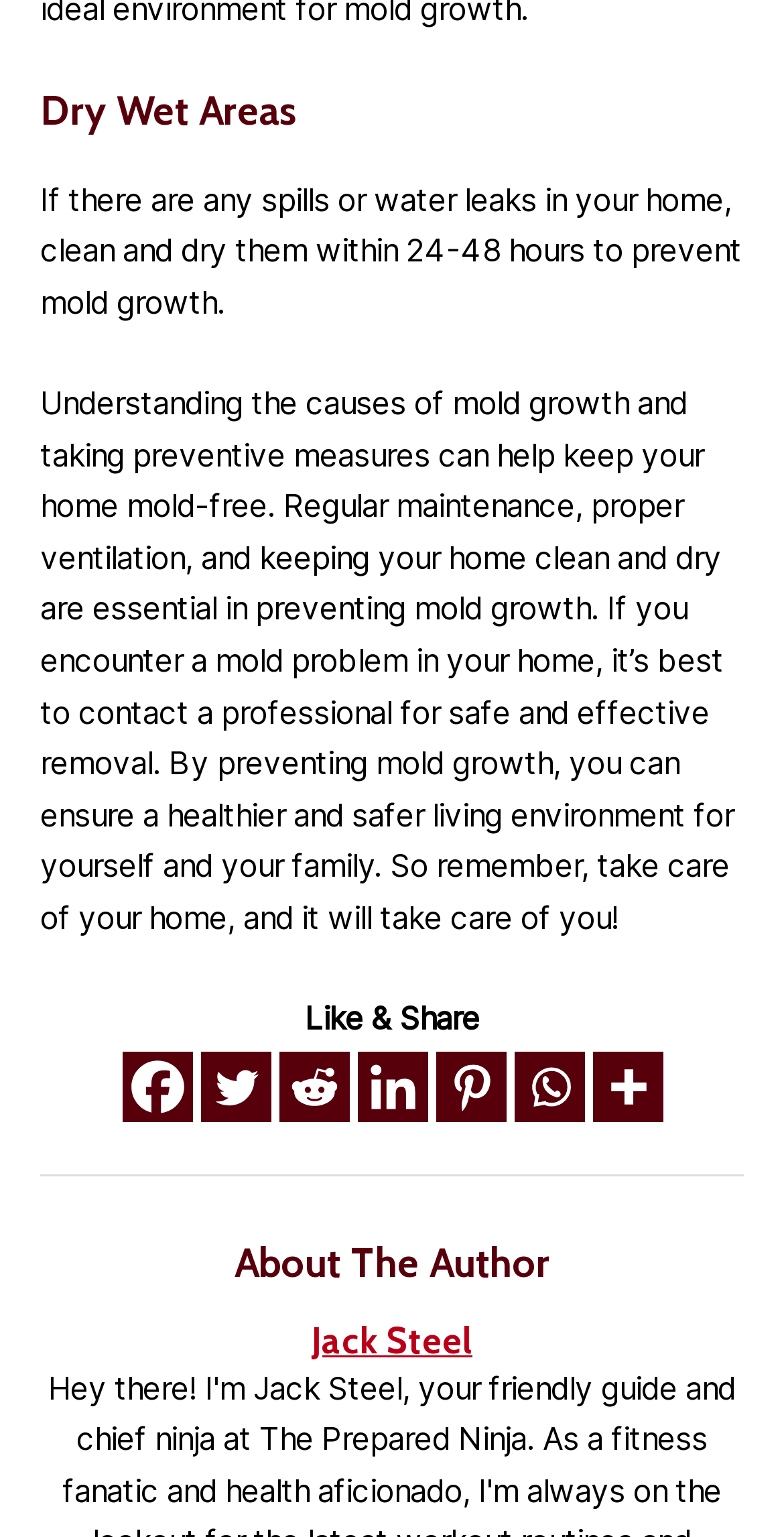Answer the question using only one word or a concise phrase: Who is the author of the article?

Jack Steel